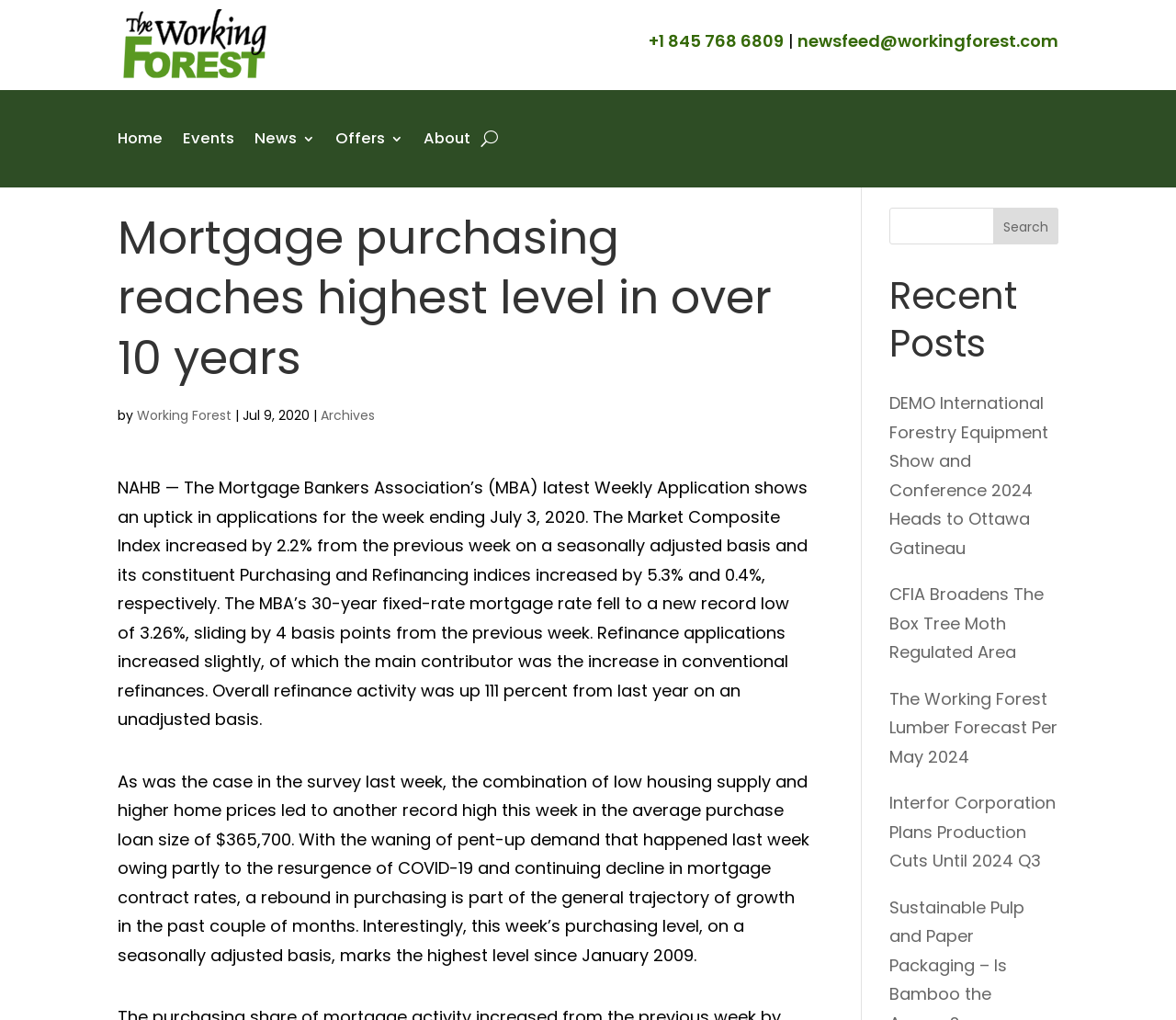Extract the bounding box for the UI element that matches this description: "parent_node: Home".

[0.409, 0.097, 0.423, 0.175]